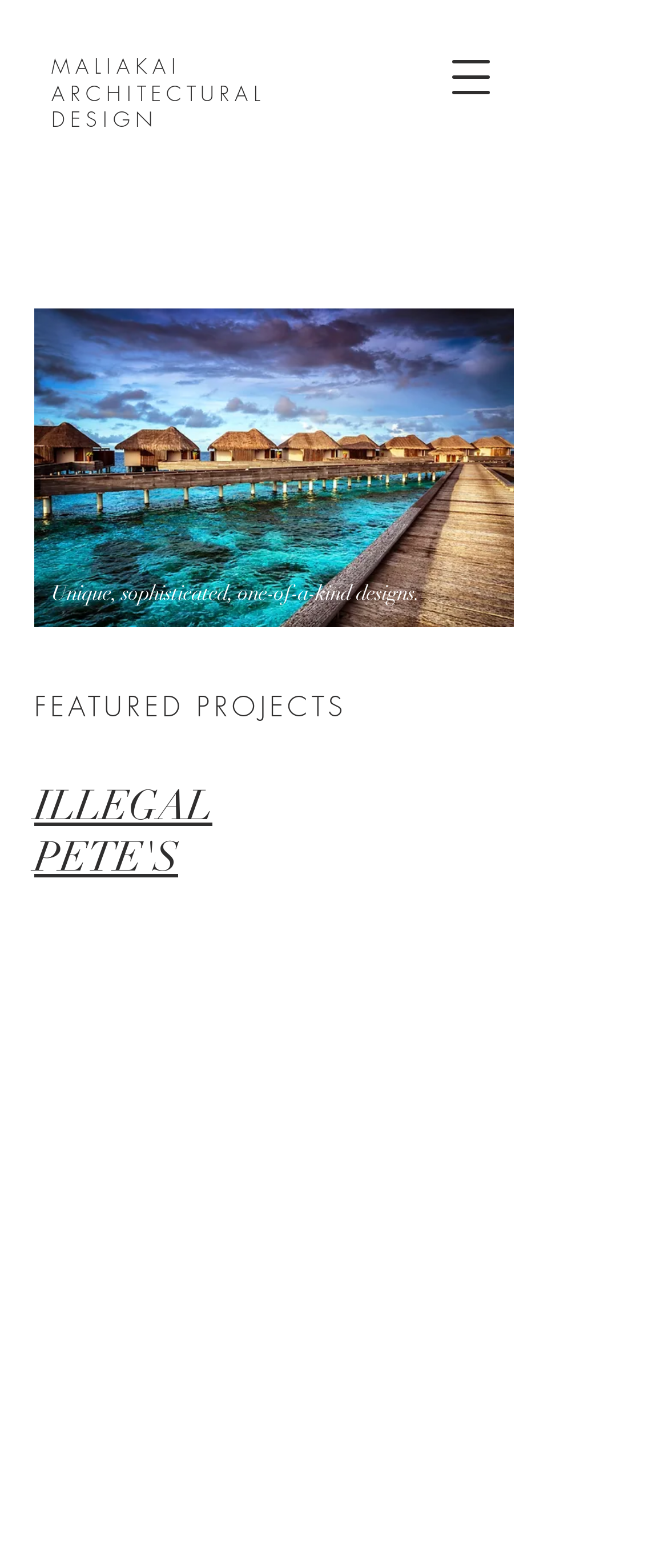Give a one-word or one-phrase response to the question:
What type of projects does the design firm specialize in?

Commercial, Residential, Restaurant, Hospitality